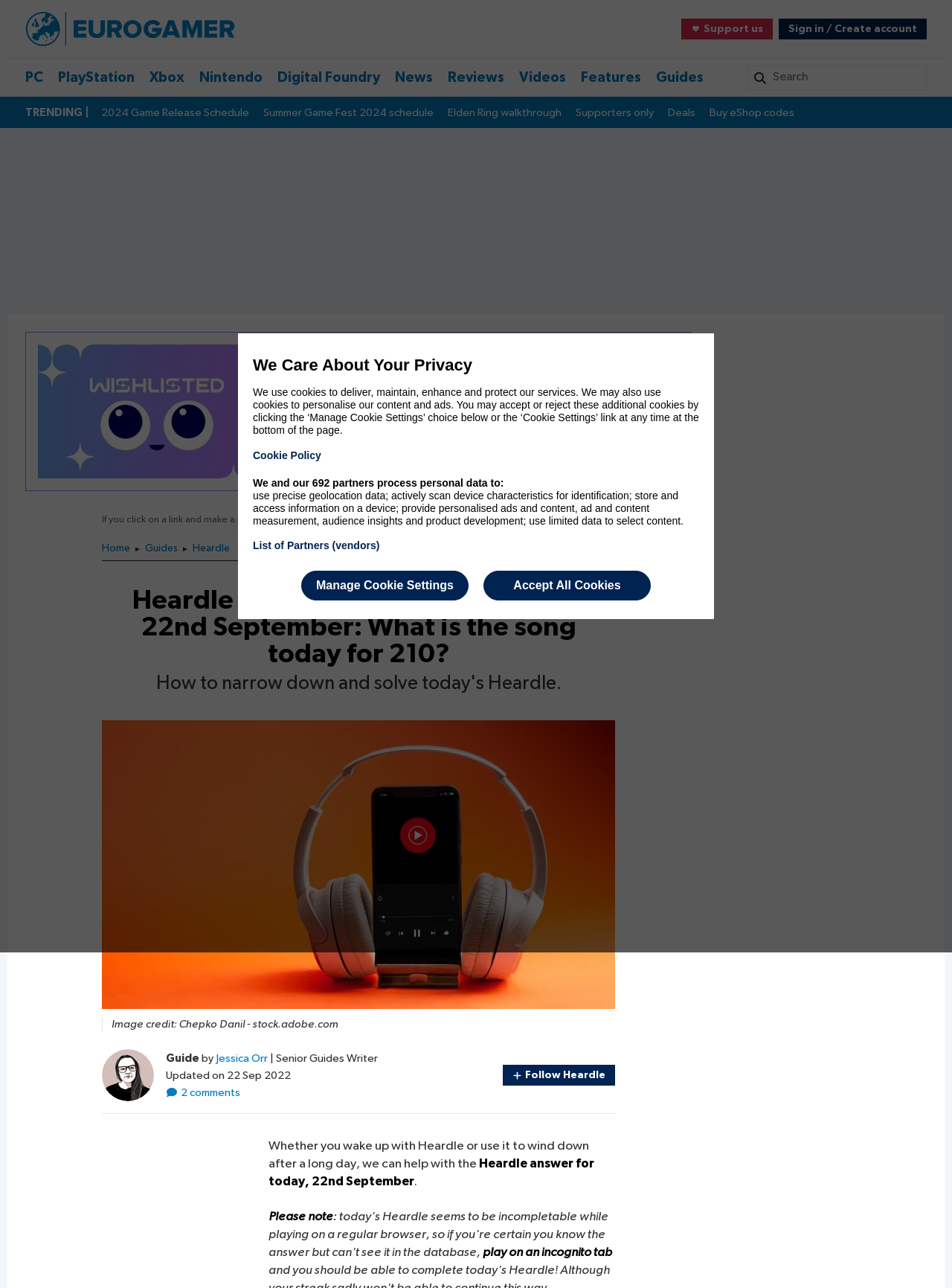Identify the bounding box coordinates for the UI element described as: "parent_node: Support us".

[0.027, 0.009, 0.247, 0.036]